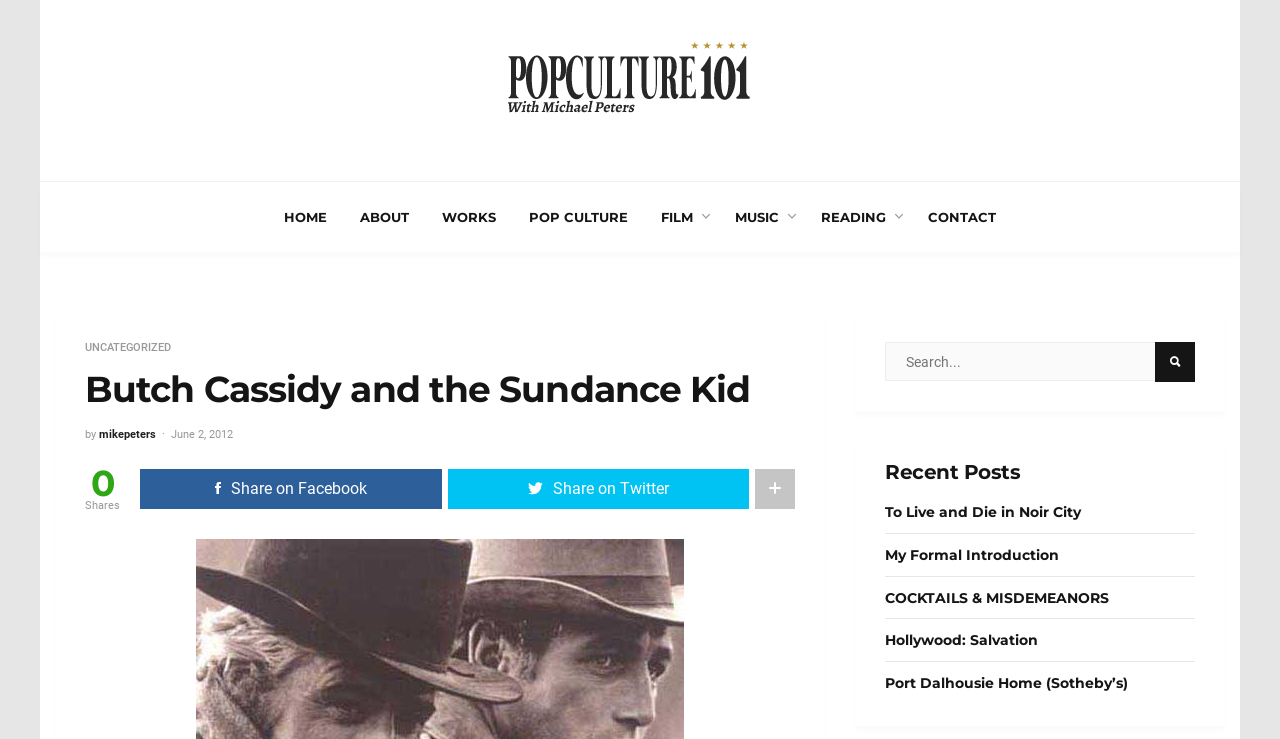Create a detailed summary of all the visual and textual information on the webpage.

This webpage is about Pop Culture 101, specifically focusing on Butch Cassidy and the Sundance Kid, with Michael Peters. At the top, there is a link to "Pop Culture 101 : With Michael Peters" accompanied by an image with the same title. Below this, there is a navigation menu with links to "HOME", "ABOUT", "WORKS", "POP CULTURE", "FILM", "MUSIC", "READING", and "CONTACT".

The main content of the page is a blog post about Butch Cassidy and the Sundance Kid, with a heading that reads "Butch Cassidy and the Sundance Kid" followed by the author's name "mikepeters". The post is dated "June 2, 2012" and has sharing options to Facebook, Twitter, and other platforms.

To the right of the main content, there is a search bar with a magnifying glass icon and a placeholder text "Search...". Below the search bar, there is a section titled "Recent Posts" with links to five recent articles, including "To Live and Die in Noir City", "My Formal Introduction", "COCKTAILS & MISDEMEANORS", "Hollywood: Salvation", and "Port Dalhousie Home (Sotheby’s)".